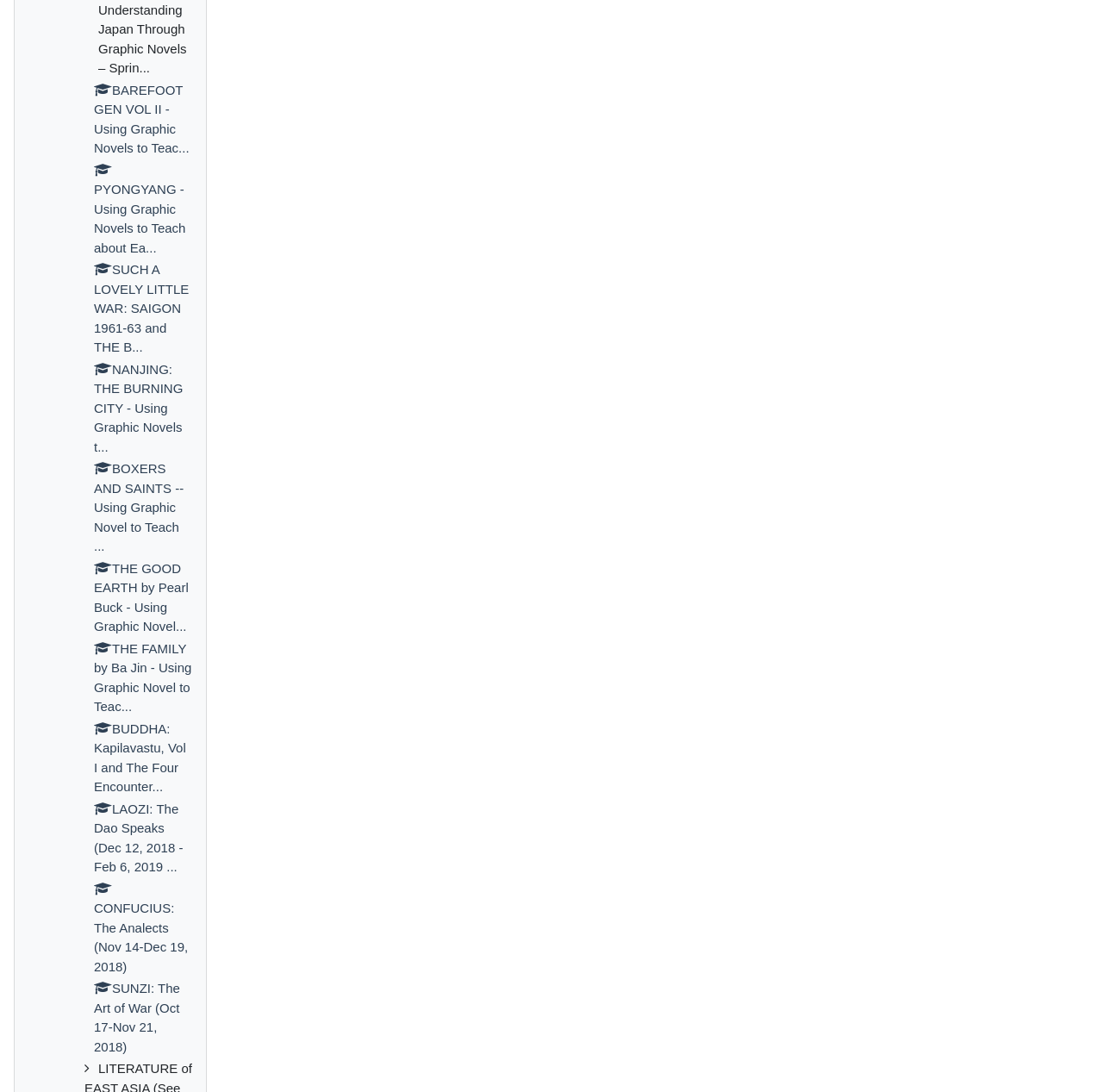Pinpoint the bounding box coordinates of the clickable area necessary to execute the following instruction: "visit twitch channel". The coordinates should be given as four float numbers between 0 and 1, namely [left, top, right, bottom].

None